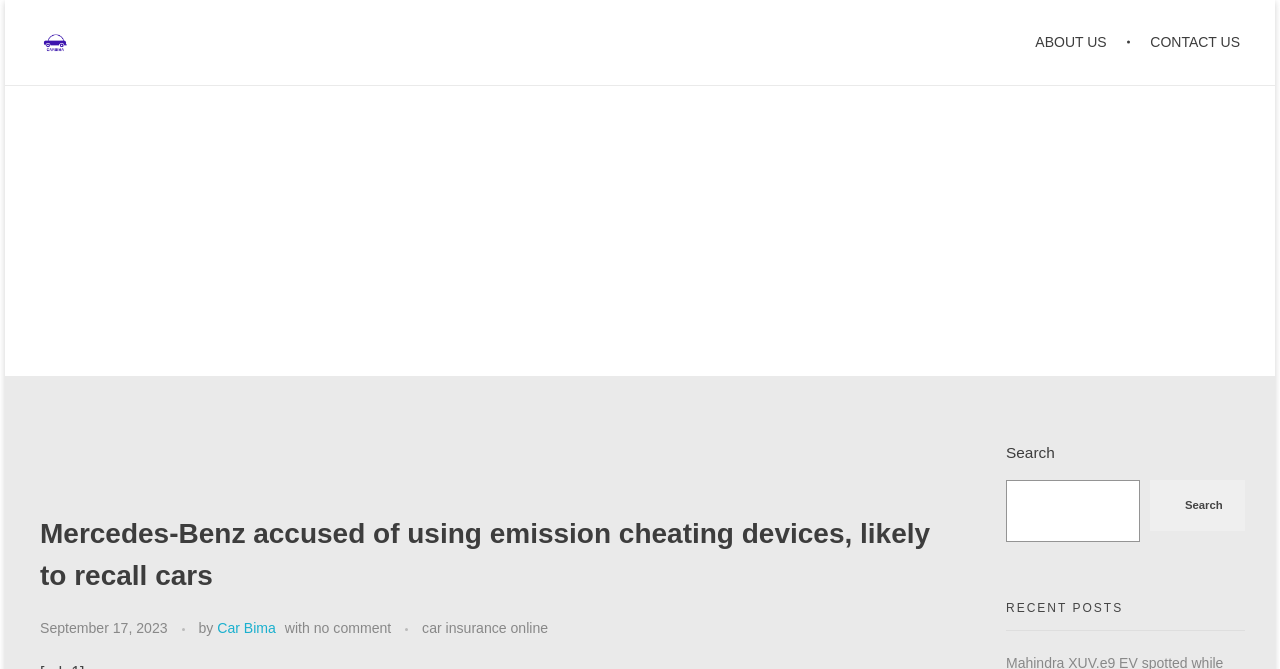Provide a one-word or short-phrase answer to the question:
What is the date of the article?

September 17, 2023